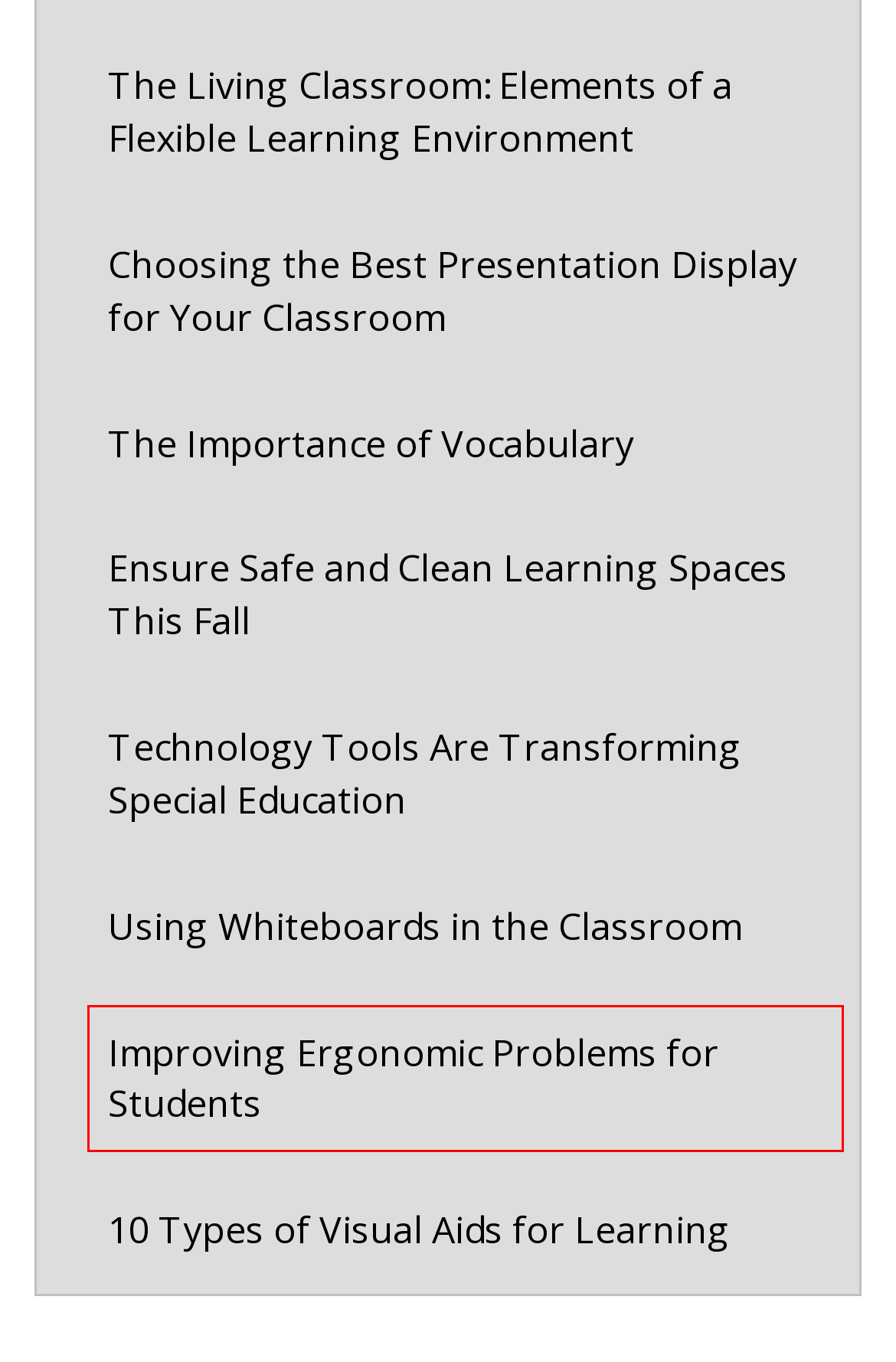Evaluate the webpage screenshot and identify the element within the red bounding box. Select the webpage description that best fits the new webpage after clicking the highlighted element. Here are the candidates:
A. Technology Tools Are Transforming Special Education - Christian School Products
B. The Living Classroom: Elements of a Flexible Learning Environment - Christian School Products
C. Ensure Safe and Clean Learning Spaces This Fall - Christian School Products
D. Choosing the Best Presentation Display for Your Classroom - Christian School Products
E. Improving Ergonomic Problems for Students - Christian School Products
F. Using Whiteboards in the Classroom - Christian School Products
G. The Importance of Vocabulary - Christian School Products
H. 10 Types of Visual Aids for Learning - Christian School Products

E